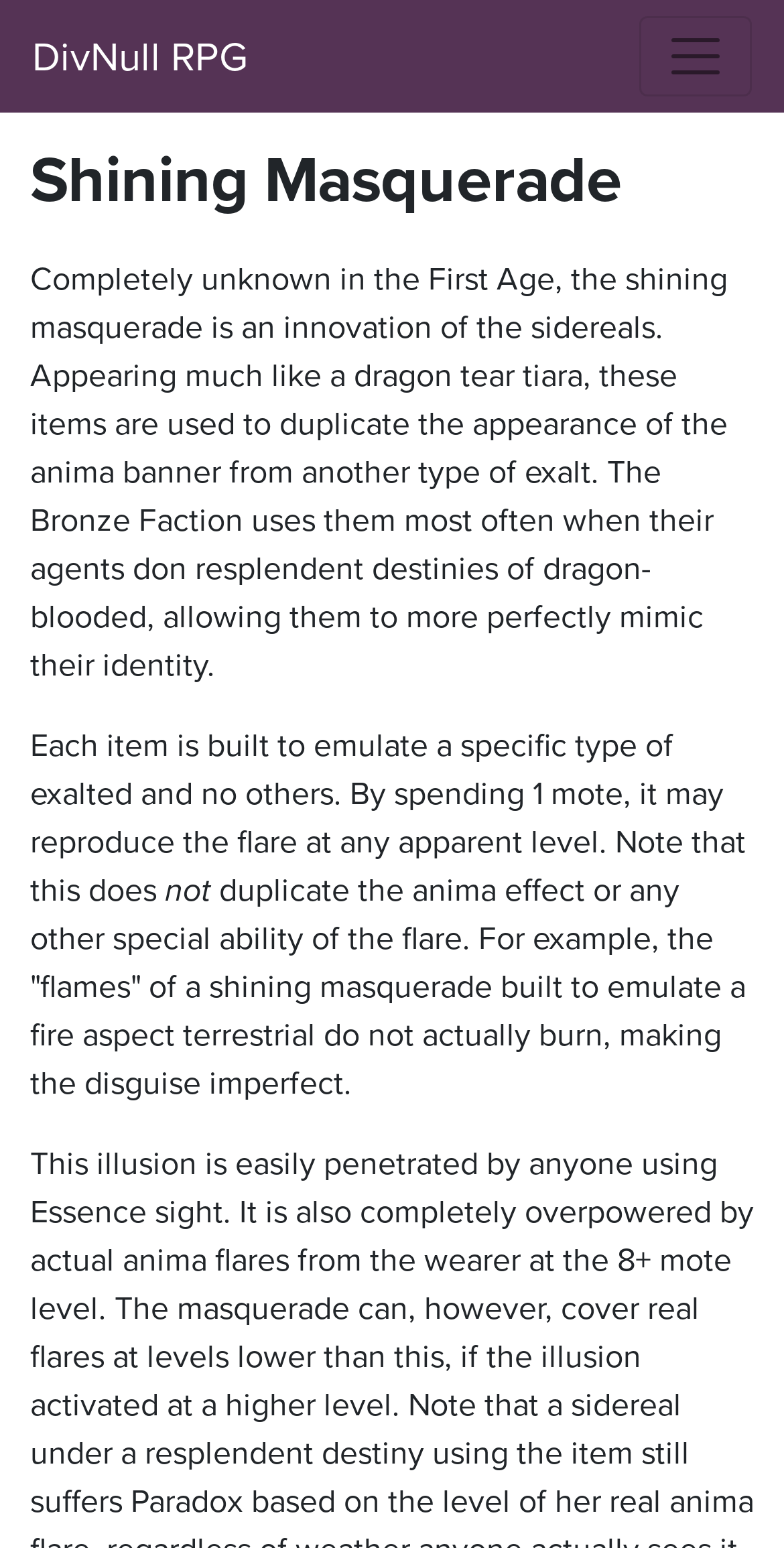Extract the bounding box coordinates of the UI element described: "Las Vegas". Provide the coordinates in the format [left, top, right, bottom] with values ranging from 0 to 1.

None